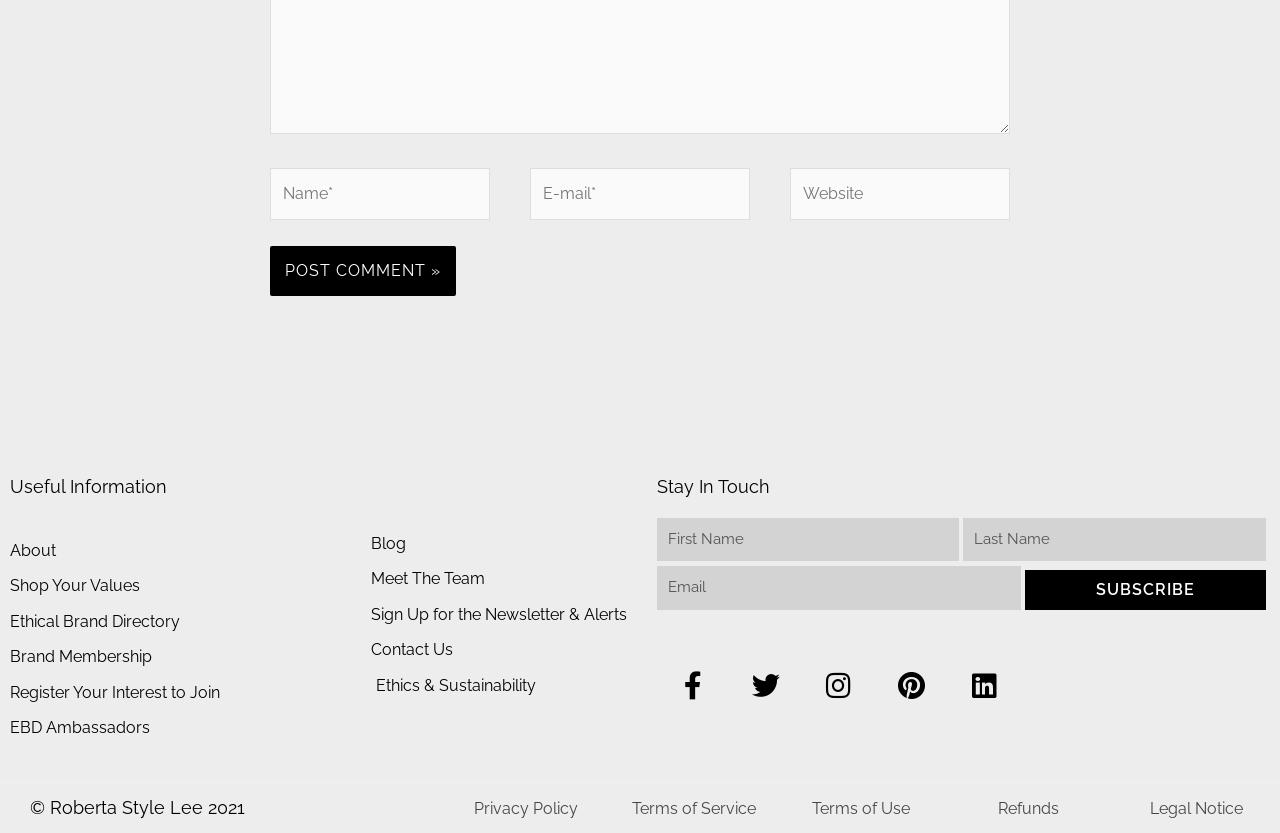Find the bounding box coordinates of the element to click in order to complete the given instruction: "Visit the About page."

[0.008, 0.645, 0.259, 0.676]